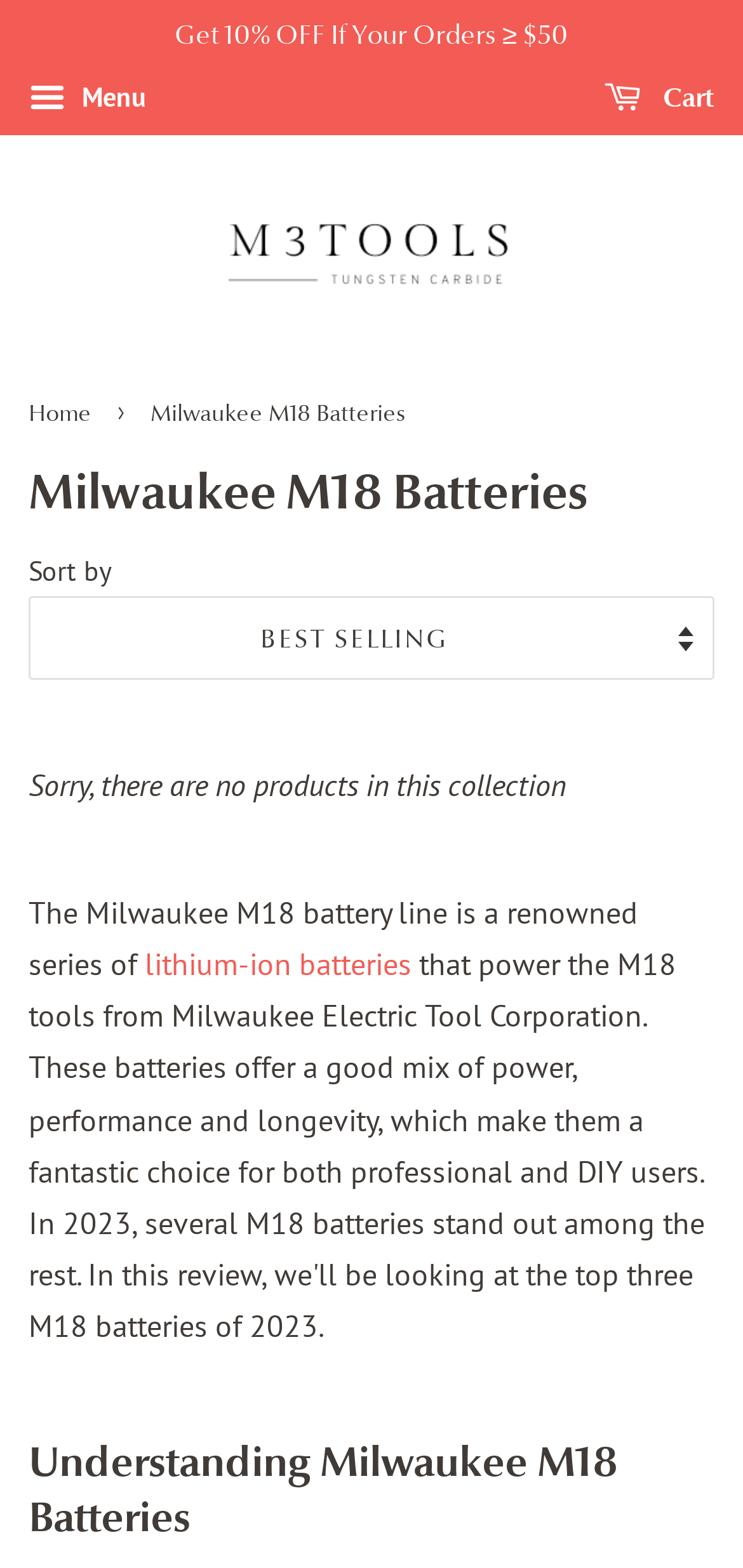Please find the main title text of this webpage.

Milwaukee M18 Batteries